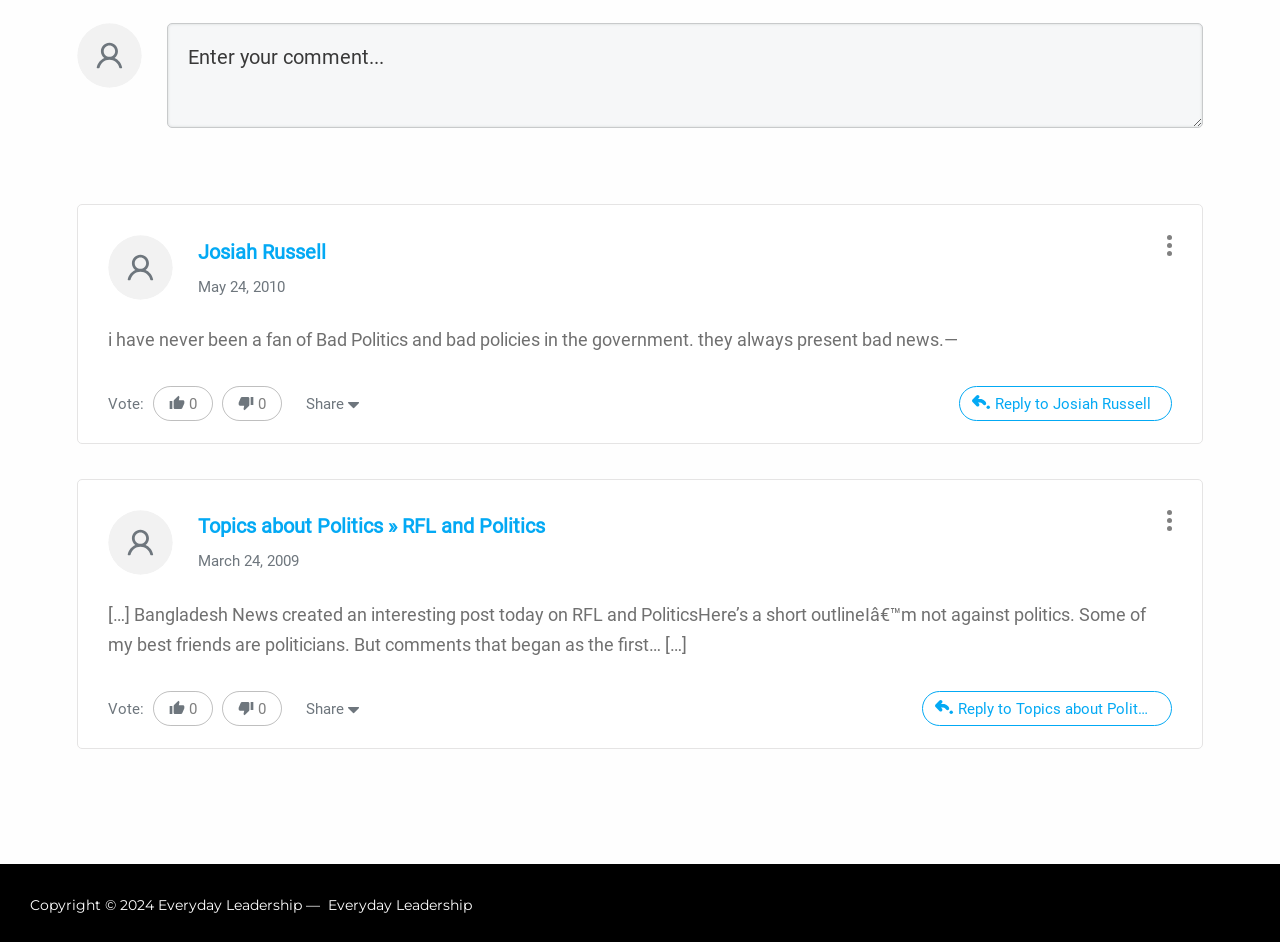Identify the bounding box for the element characterized by the following description: "Facebook-f".

None